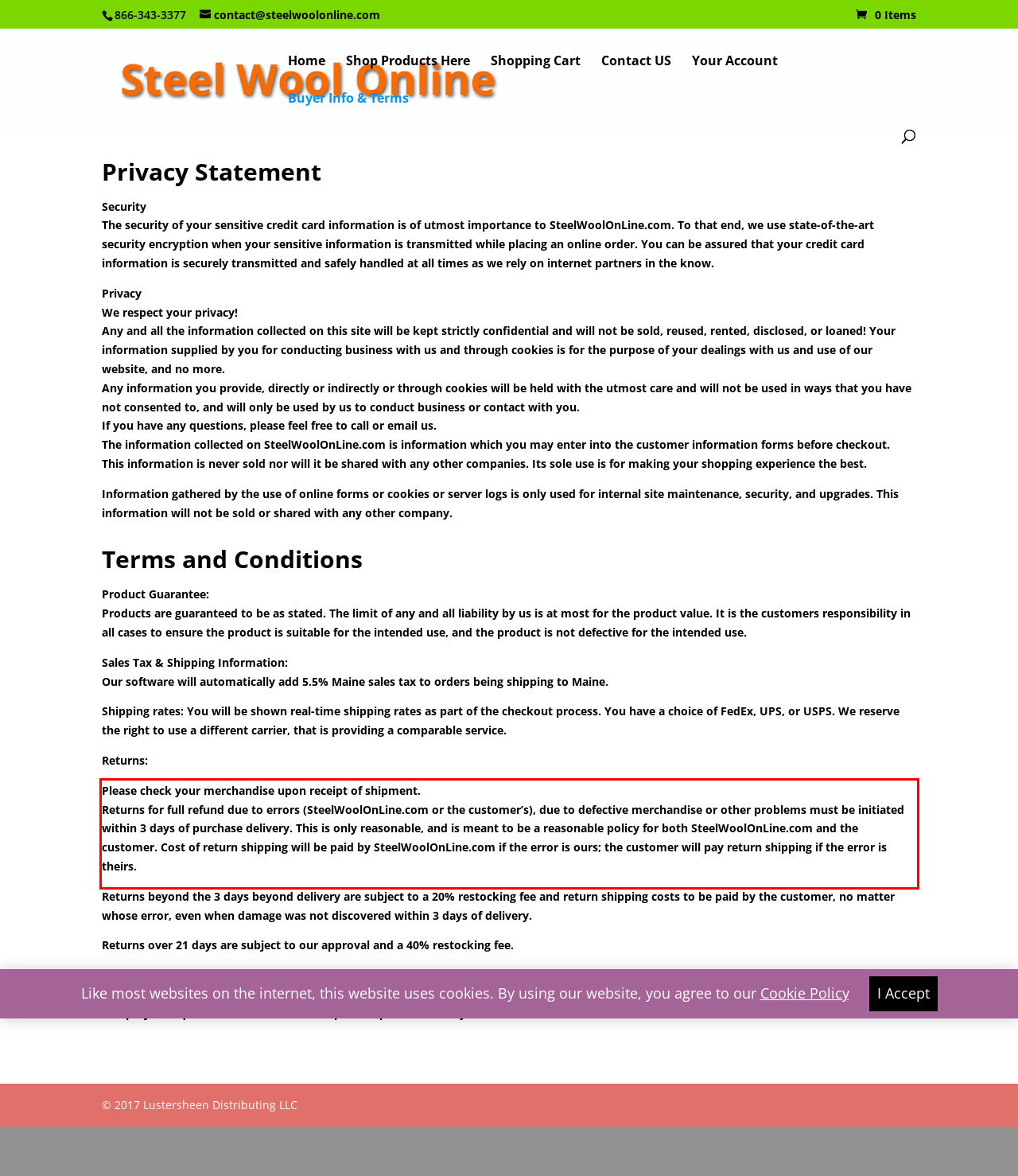From the given screenshot of a webpage, identify the red bounding box and extract the text content within it.

Please check your merchandise upon receipt of shipment. Returns for full refund due to errors (SteelWoolOnLine.com or the customer’s), due to defective merchandise or other problems must be initiated within 3 days of purchase delivery. This is only reasonable, and is meant to be a reasonable policy for both SteelWoolOnLine.com and the customer. Cost of return shipping will be paid by SteelWoolOnLine.com if the error is ours; the customer will pay return shipping if the error is theirs.